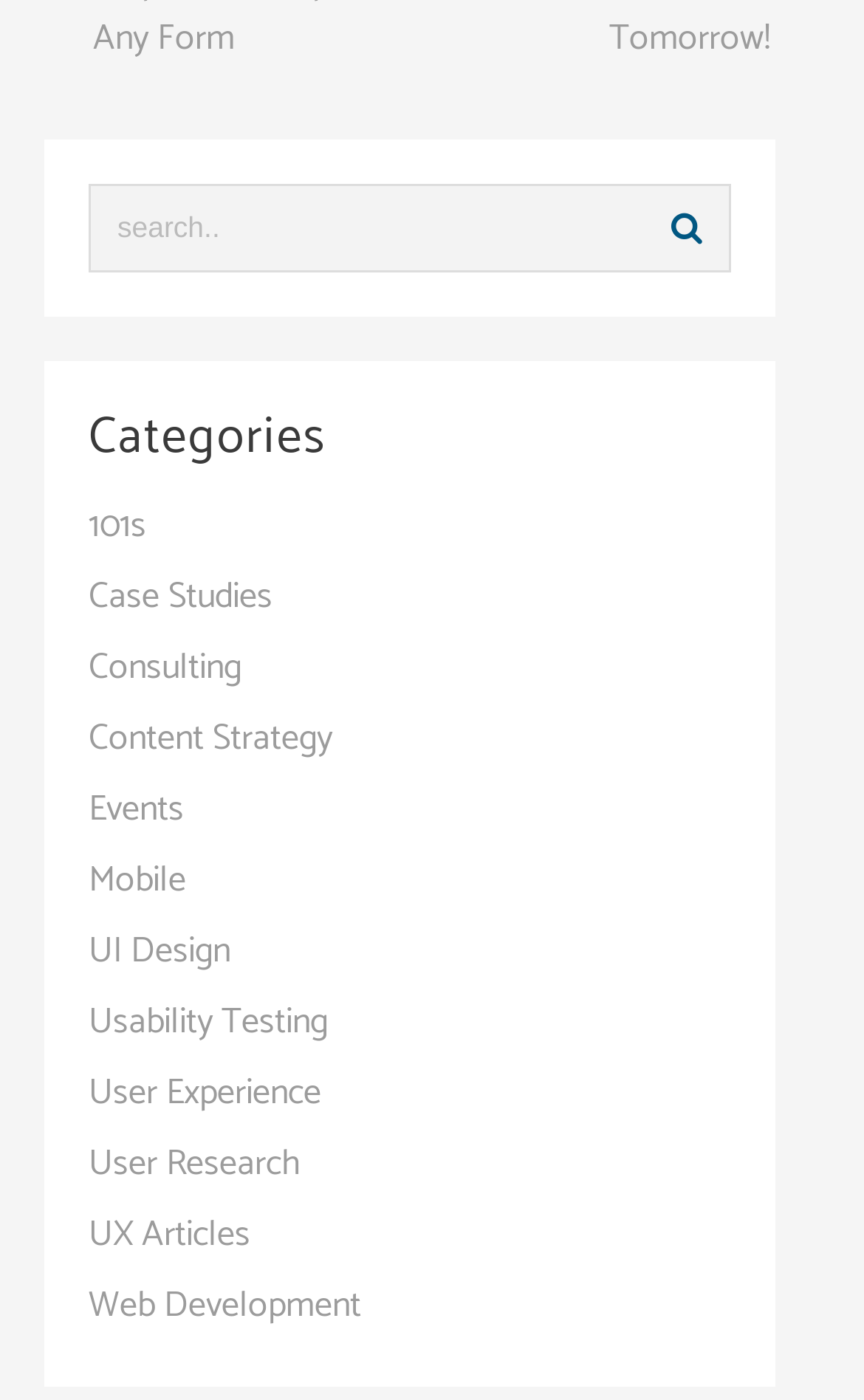Can you specify the bounding box coordinates for the region that should be clicked to fulfill this instruction: "click on User Experience".

[0.103, 0.76, 0.372, 0.802]